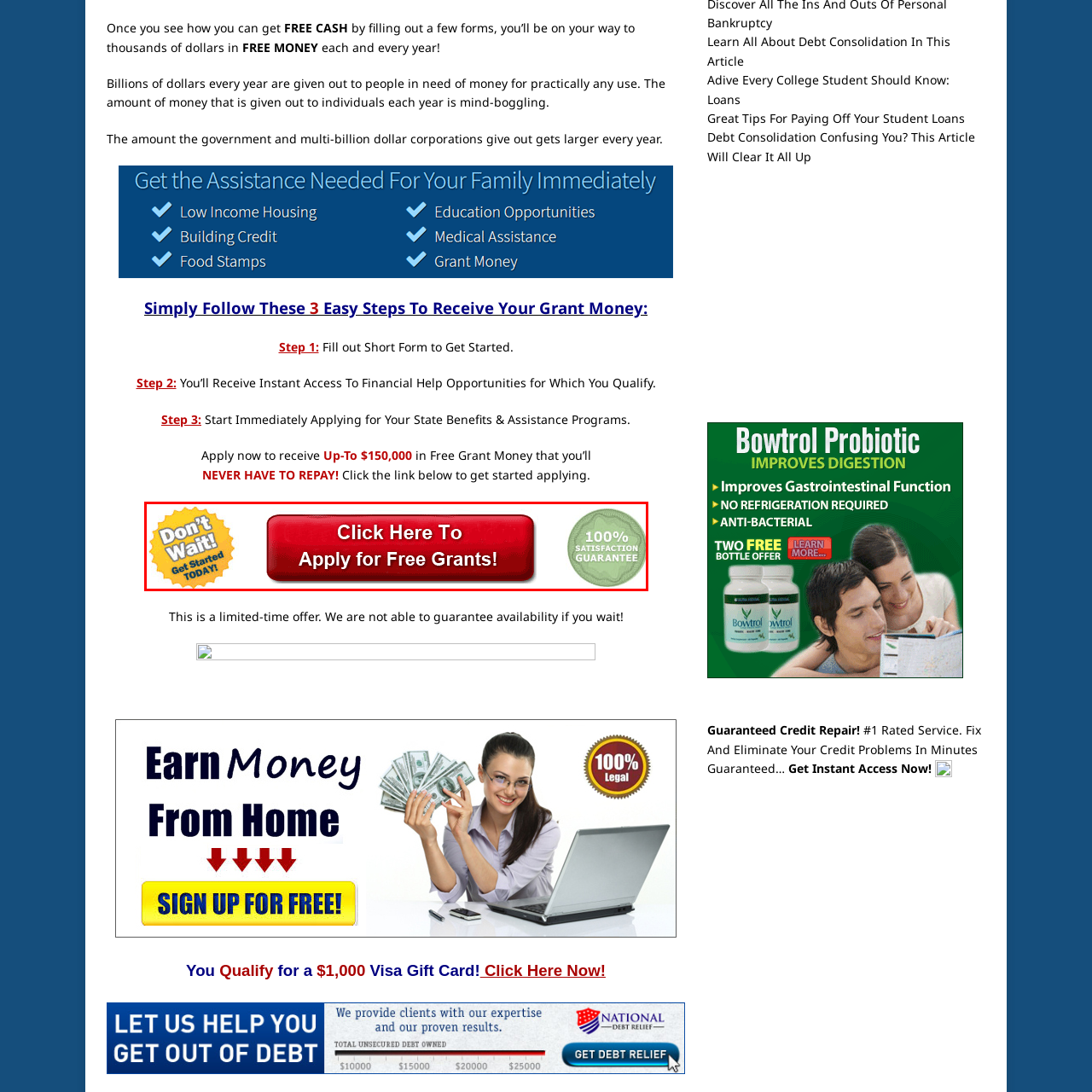Examine the image within the red boundary and respond with a single word or phrase to the question:
What percentage of satisfaction is guaranteed?

100%